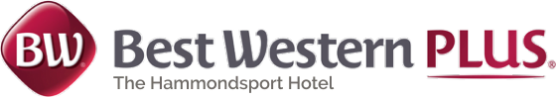What is the tone conveyed by the logo?
Refer to the image and give a detailed answer to the query.

The logo signifies comfort and reliability for travelers seeking accommodations in Hammondsport, NY, which implies that the tone conveyed by the logo is one of comfort and reliability.